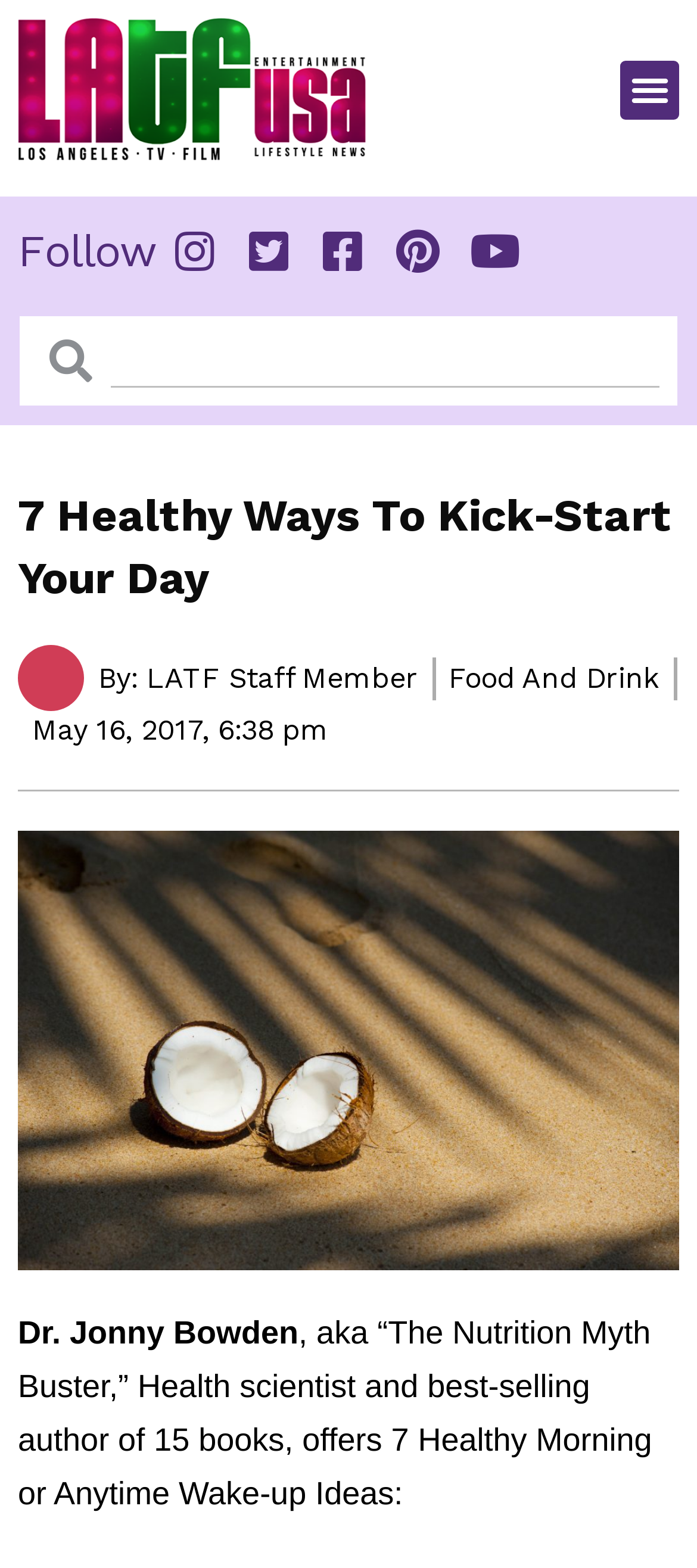Use the information in the screenshot to answer the question comprehensively: When was the article published?

The date of publication is mentioned in the text 'May 16, 2017, 6:38 pm' which is located below the author's name and category.